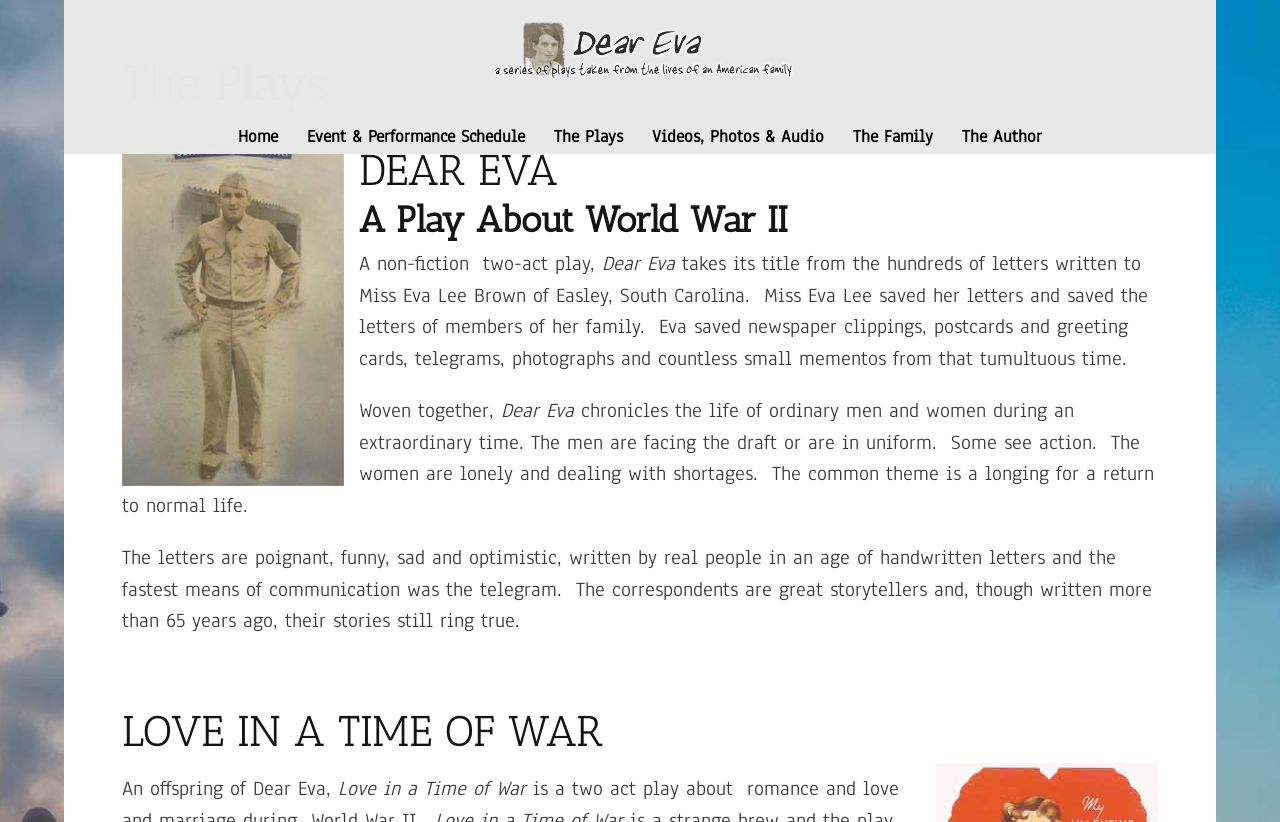Generate a comprehensive description of the webpage.

The webpage is about a play called "Dear Eva" and its related content. At the top, there is a logo or image of "Dear Eva" with a link to the same name. Below the logo, there is a navigation menu with links to "Home", "Event & Performance Schedule", "The Plays", "Videos, Photos & Audio", "The Family", and "The Author".

The main content of the page is divided into sections, each with a heading. The first section has a heading "The Plays" and a subheading "DEAR EVA" followed by "A Play About World War II". Below this, there is a paragraph of text describing the play, which is a non-fiction two-act play that takes its title from hundreds of letters written to Miss Eva Lee Brown during World War II. The text also explains how the play is woven together from these letters and chronicles the life of ordinary men and women during that time.

The next section has a heading "LOVE IN A TIME OF WAR" and describes an offspring of "Dear Eva" called "Love in a Time of War". There are no images or other multimedia elements on the page besides the logo/image of "Dear Eva" at the top. The overall layout is organized, with clear headings and concise text.